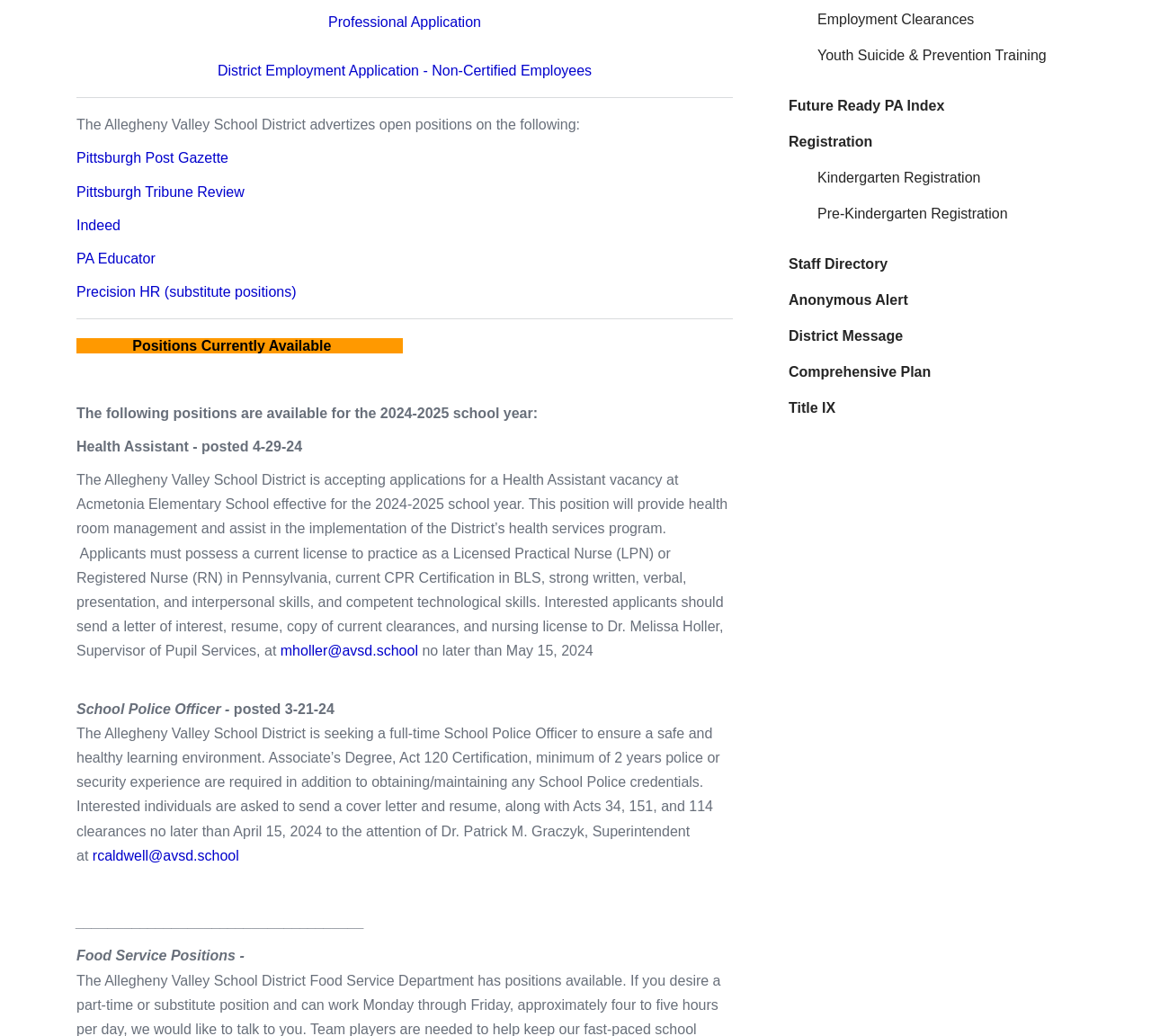Identify the bounding box of the HTML element described here: "Youth Suicide & Prevention Training". Provide the coordinates as four float numbers between 0 and 1: [left, top, right, bottom].

[0.71, 0.037, 0.934, 0.072]